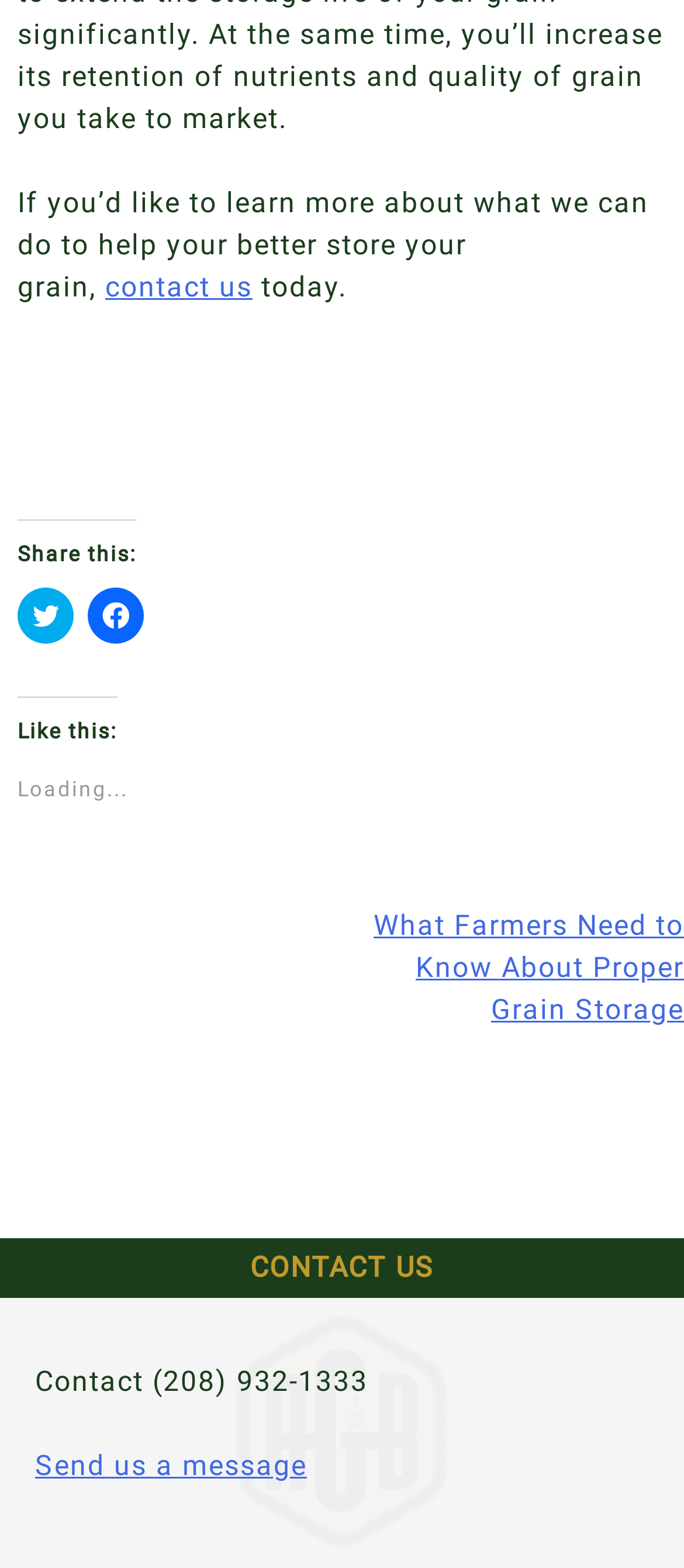What is the alternative way to contact besides phone?
Based on the image, answer the question in a detailed manner.

I found the alternative contact method by looking at the 'CONTACT US' section, where it says 'Send us a message' as an option besides calling the phone number.